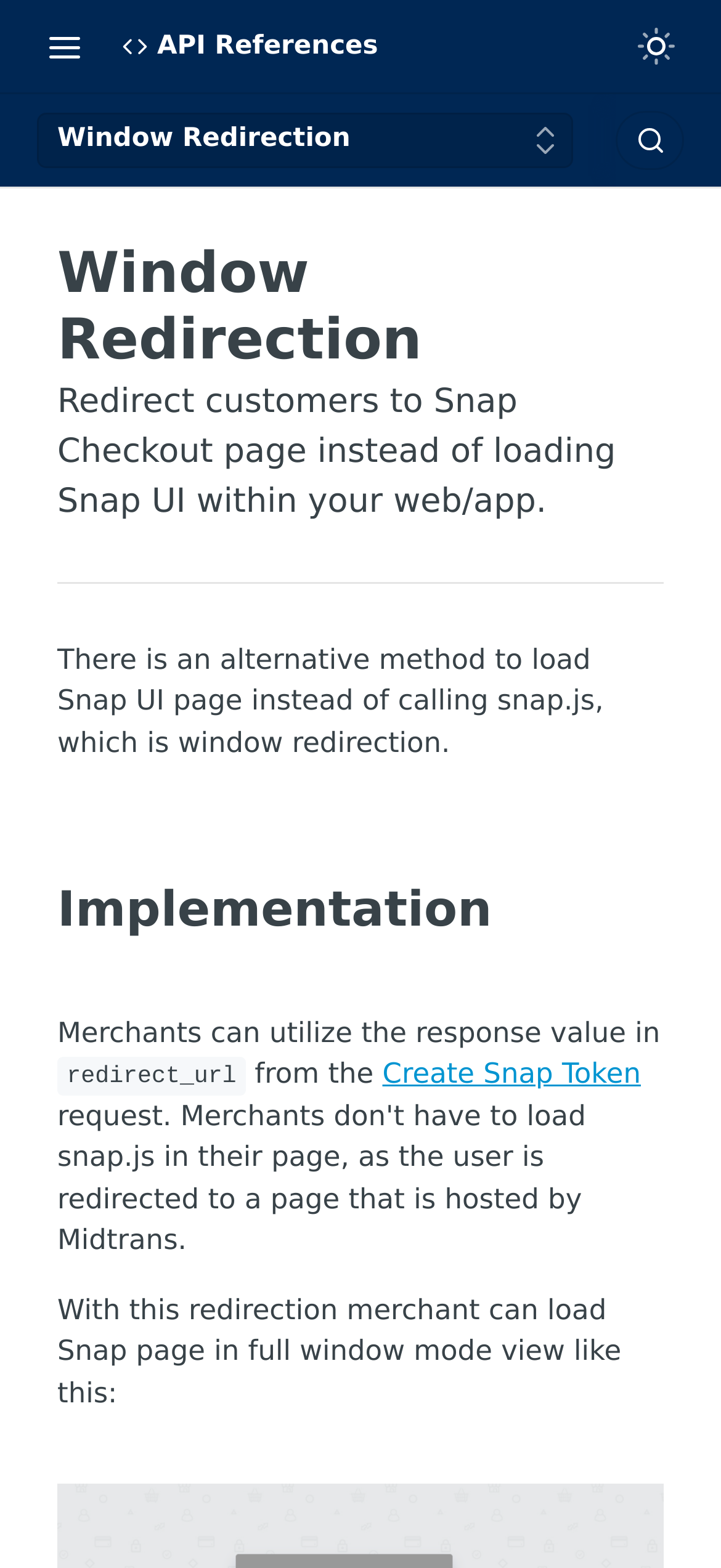Locate the bounding box coordinates of the element I should click to achieve the following instruction: "Browse Midtrans's API References".

[0.15, 0.122, 0.85, 0.15]